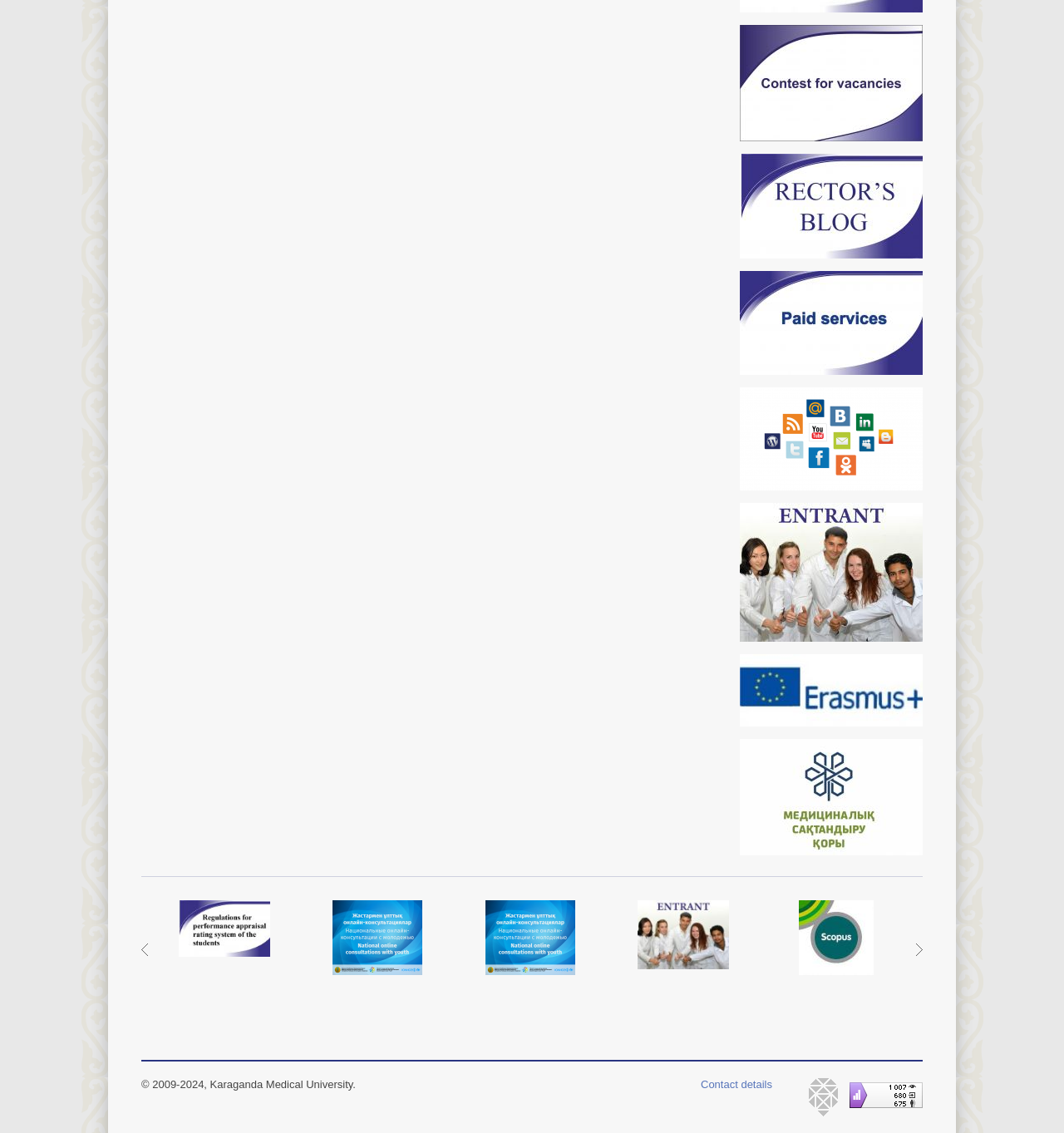Specify the bounding box coordinates of the area to click in order to follow the given instruction: "View Contact details."

[0.659, 0.952, 0.726, 0.963]